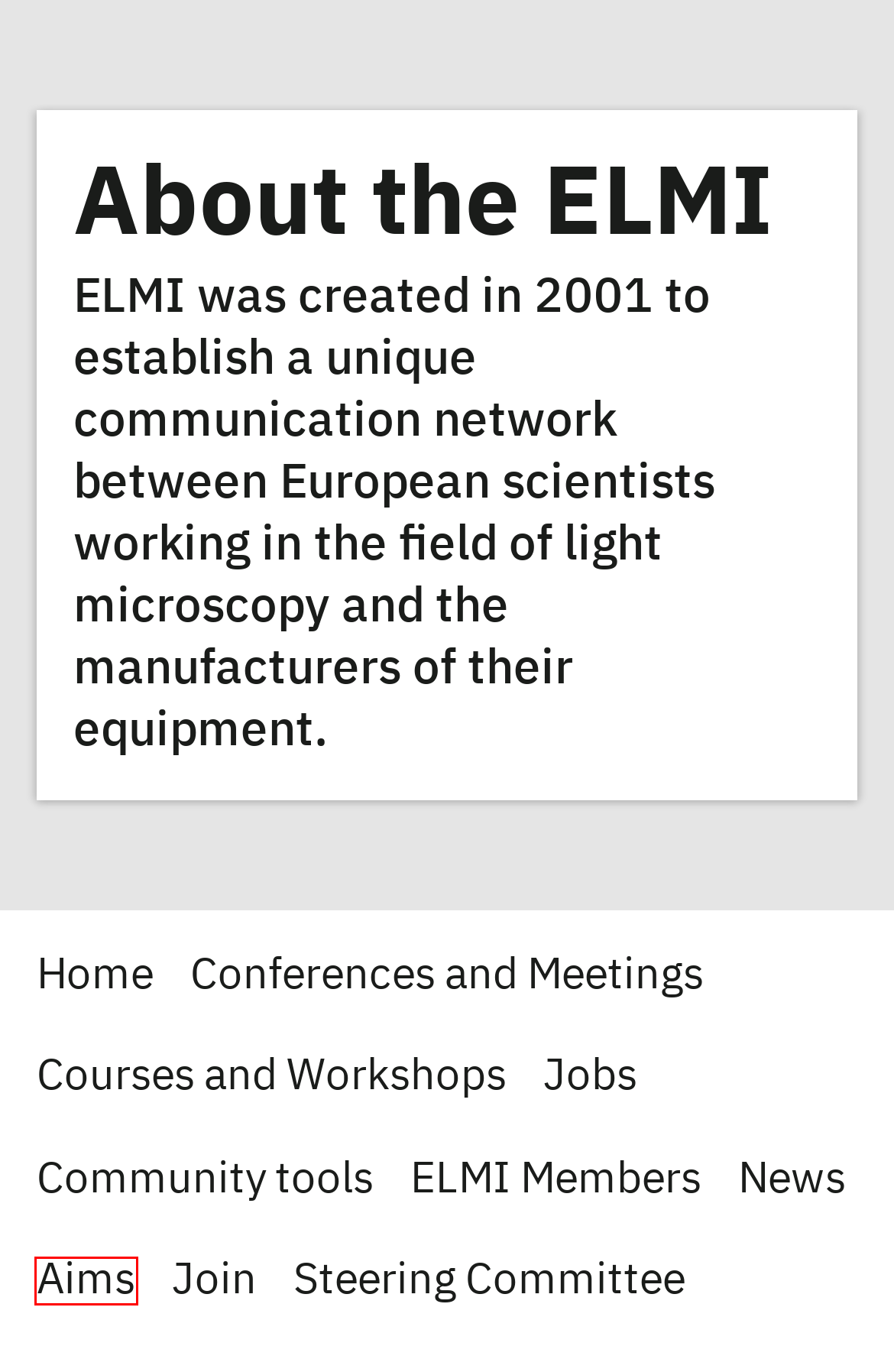Given a screenshot of a webpage with a red bounding box, please pick the webpage description that best fits the new webpage after clicking the element inside the bounding box. Here are the candidates:
A. News – ELMI
B. Courses and Workshops – ELMI
C. Community tools – ELMI
D. Our Aims – ELMI
E. Join ELMI – ELMI
F. ELMI – European Light Microscopy Initiative
G. Conferences and Meeting – ELMI
H. Jobs – ELMI

D